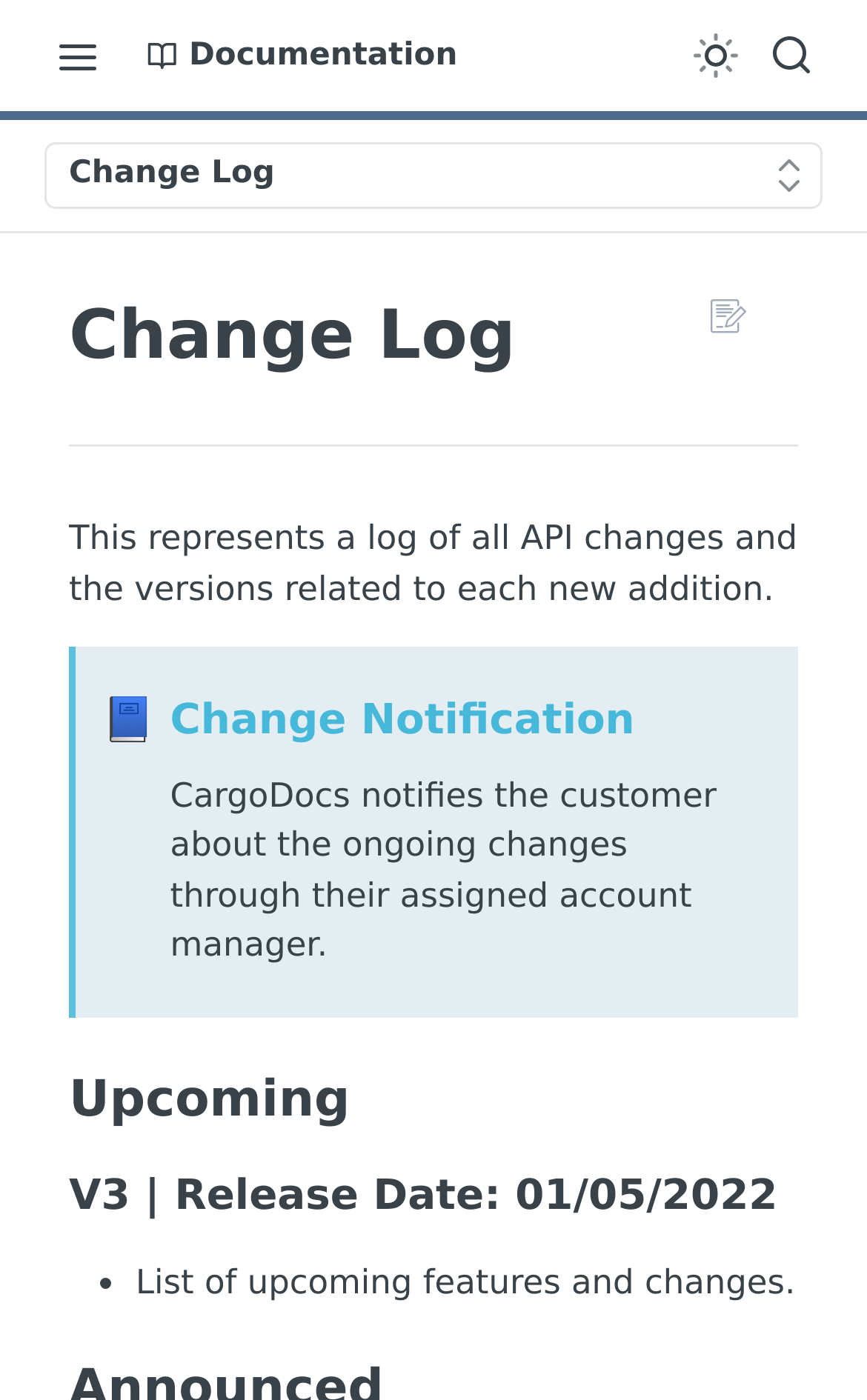Determine the bounding box coordinates for the area you should click to complete the following instruction: "Toggle navigation menu".

[0.051, 0.016, 0.128, 0.063]